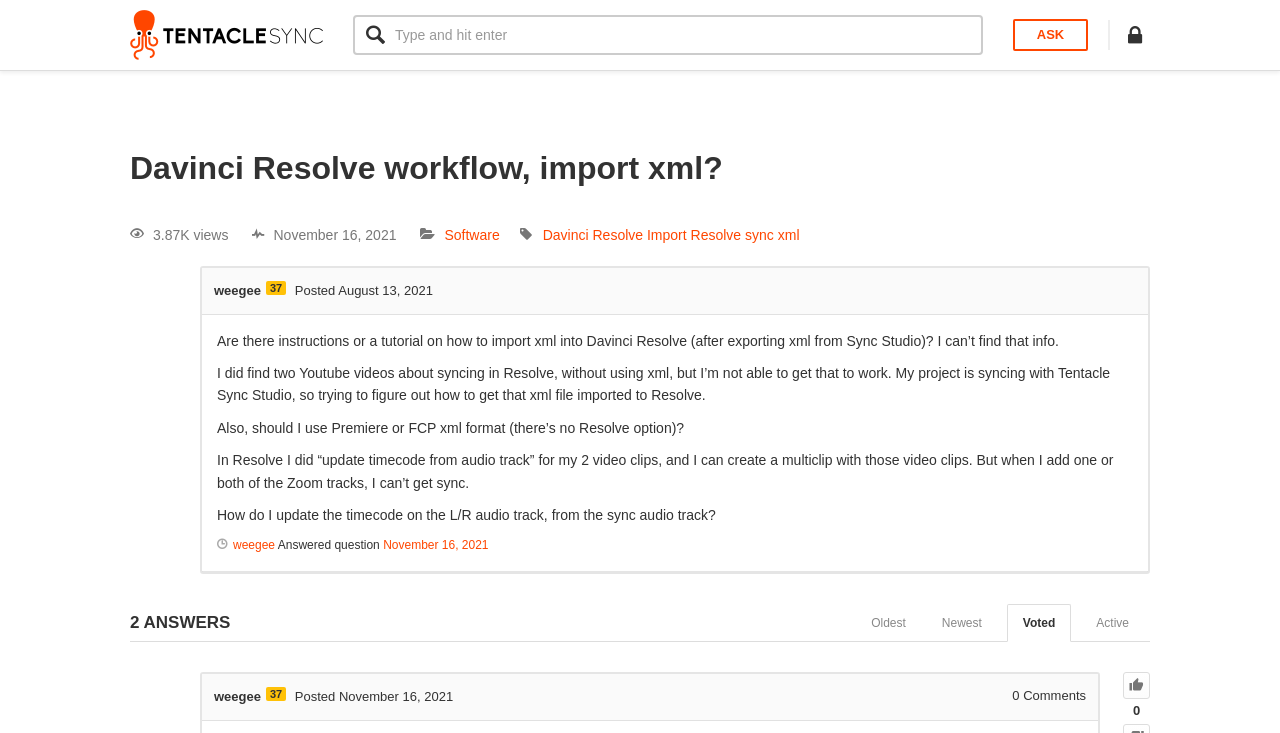What is the format of the xml file being discussed?
Kindly offer a detailed explanation using the data available in the image.

I found the answer by looking at the text 'Also, should I use Premiere or FCP xml format (there’s no Resolve option)?' which is located in the post content.